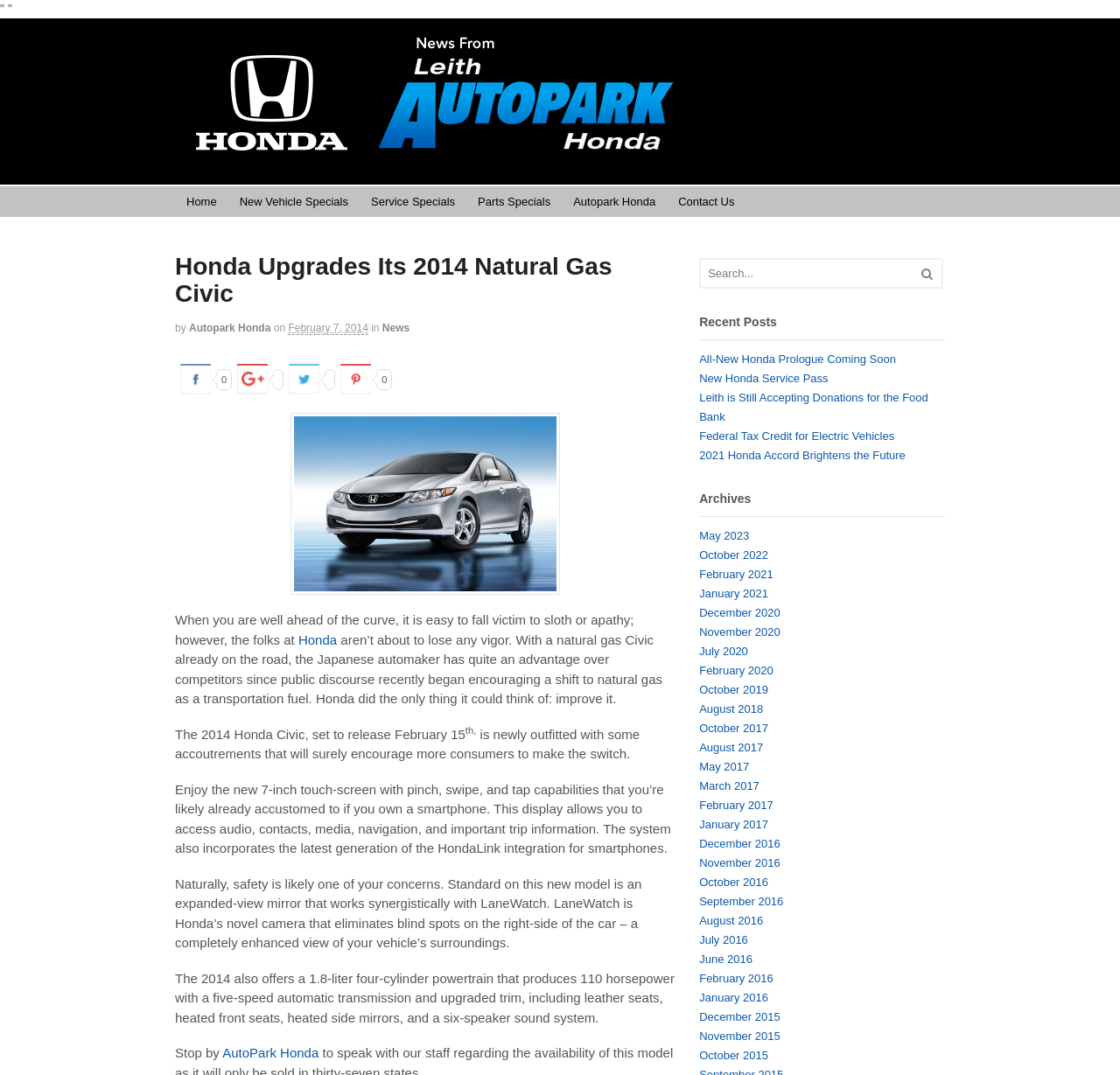Please identify the bounding box coordinates of the element I should click to complete this instruction: 'Share on facebook'. The coordinates should be given as four float numbers between 0 and 1, like this: [left, top, right, bottom].

[0.156, 0.342, 0.207, 0.36]